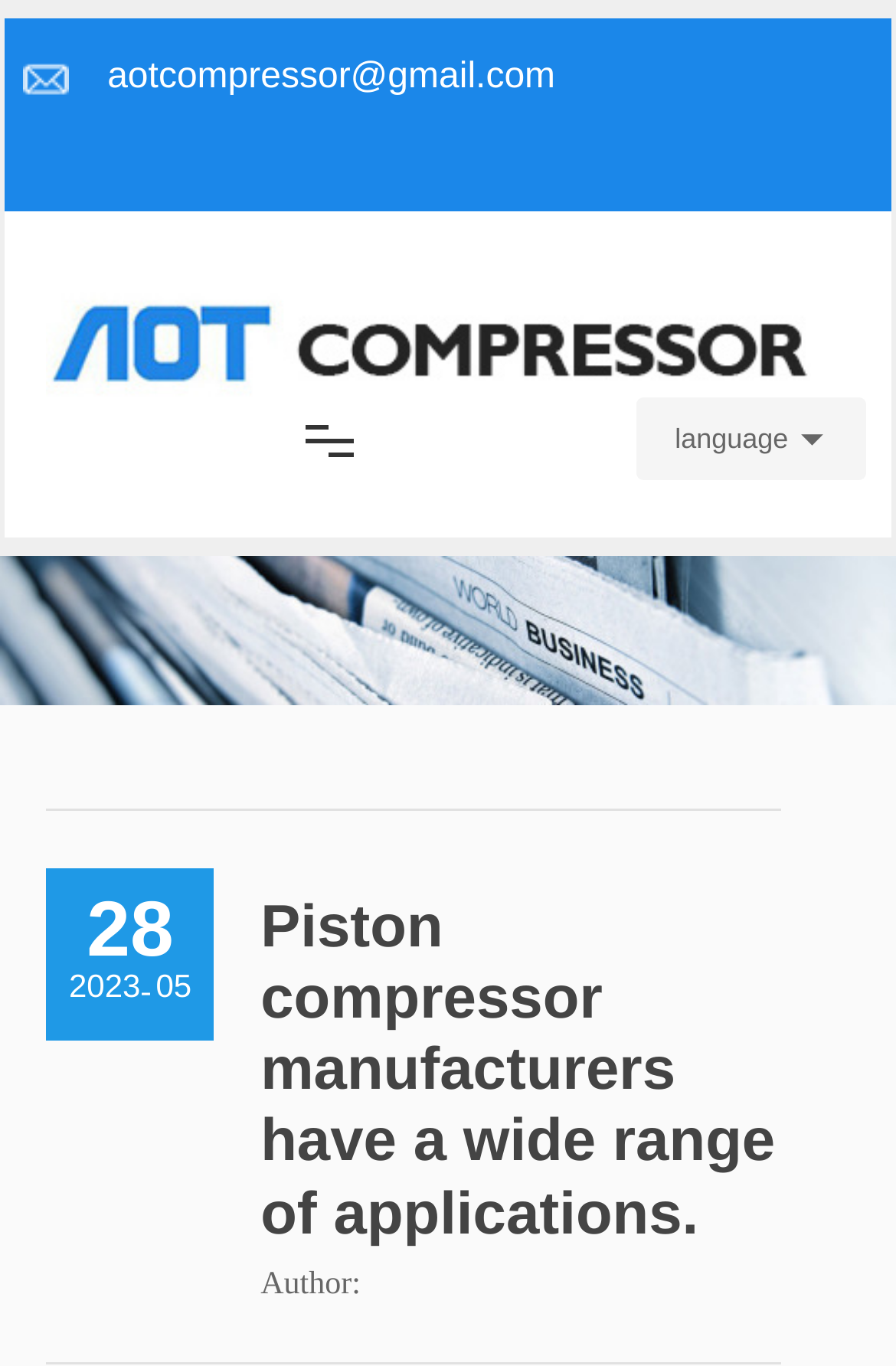Provide a one-word or one-phrase answer to the question:
What is the company name?

AOT